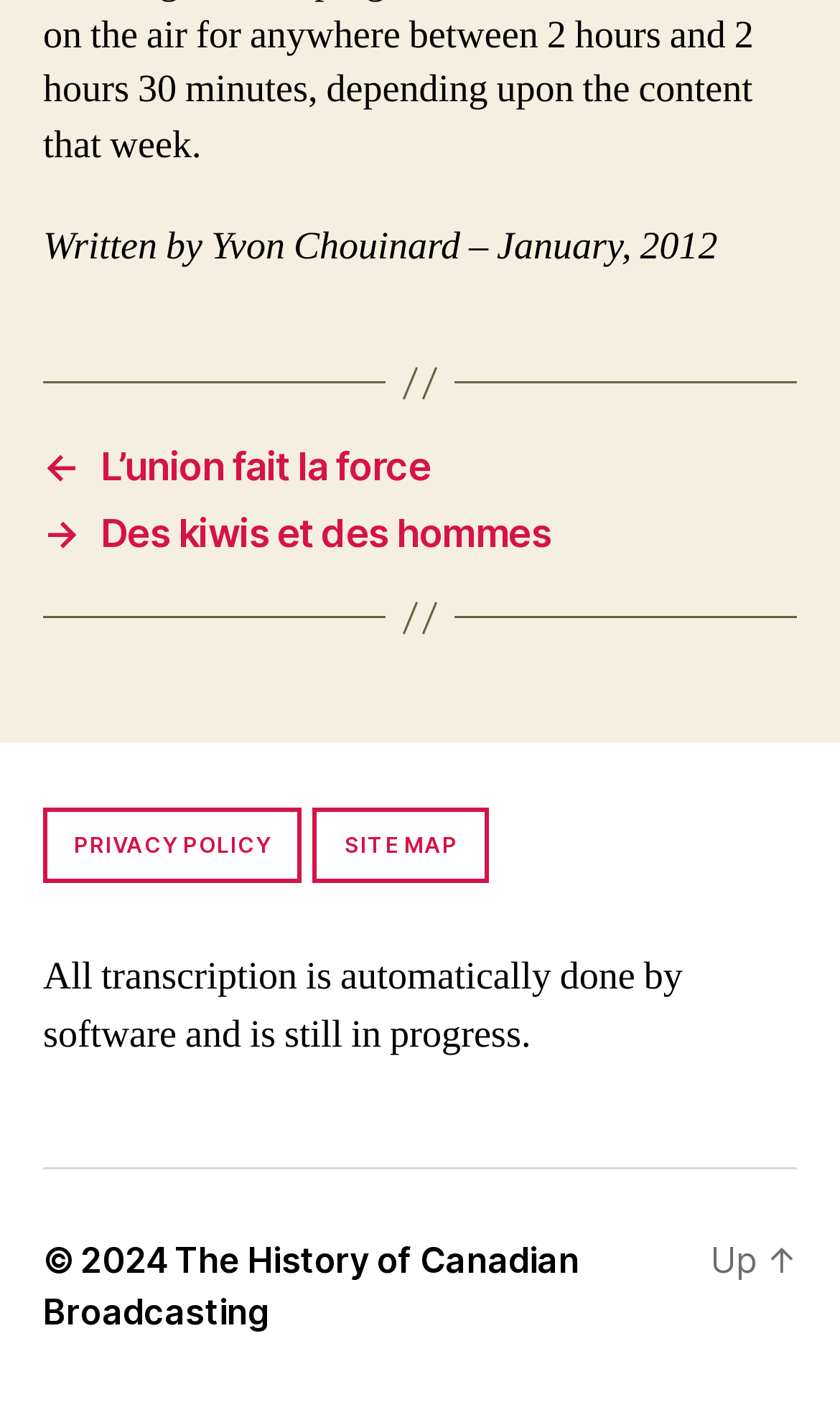Determine the bounding box coordinates for the HTML element mentioned in the following description: "← L’union fait la force". The coordinates should be a list of four floats ranging from 0 to 1, represented as [left, top, right, bottom].

[0.051, 0.317, 0.949, 0.349]